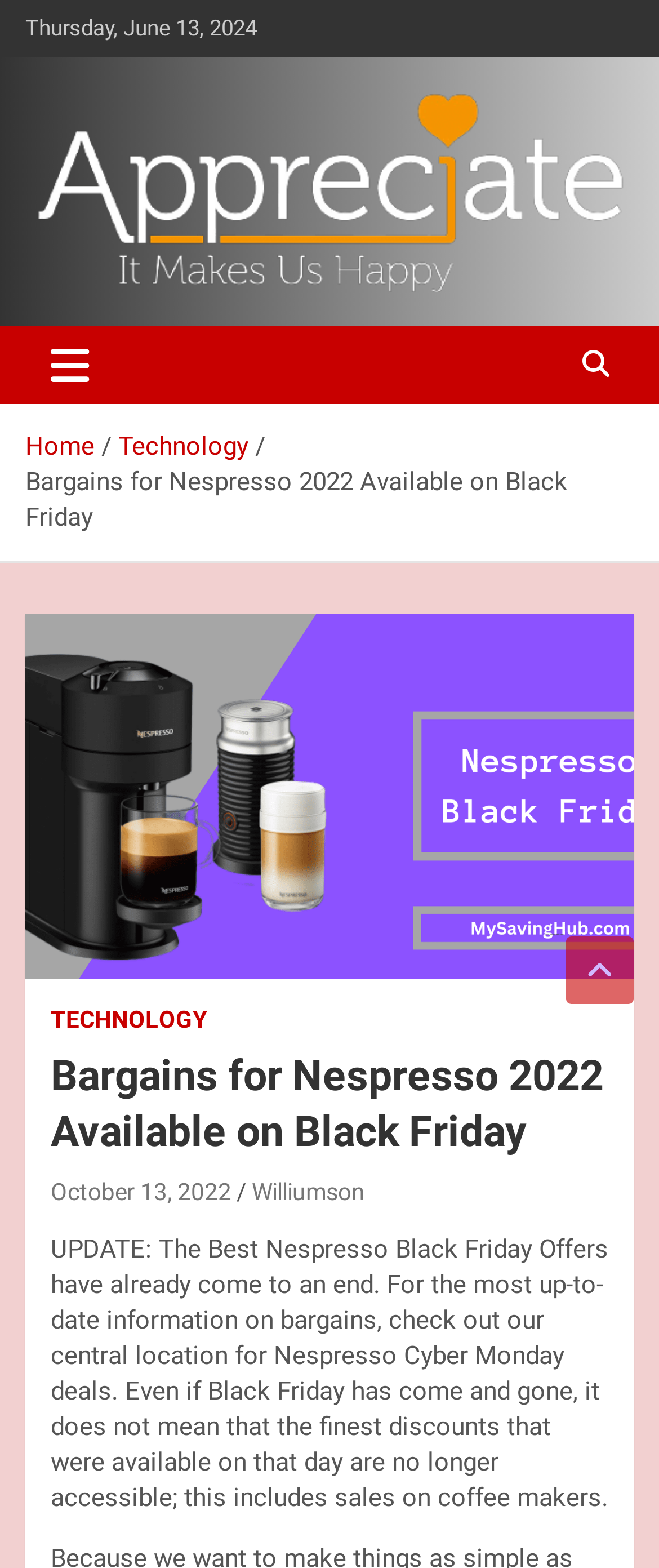What is the alternative to Black Friday deals?
Based on the image, please offer an in-depth response to the question.

I found the alternative by looking at the static text element with the content 'UPDATE: ...check out our central location for Nespresso Cyber Monday deals.' which suggests that Cyber Monday deals are an alternative to Black Friday deals.